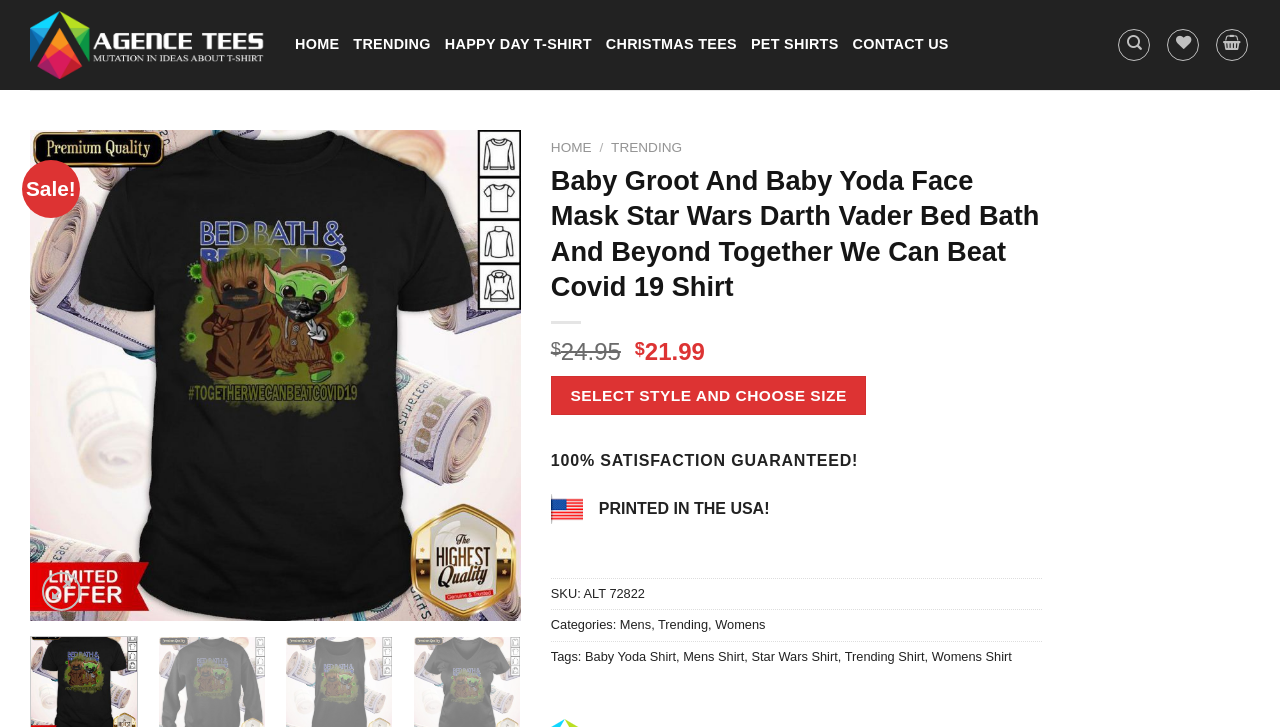Please locate the UI element described by "Contact Us" and provide its bounding box coordinates.

[0.666, 0.032, 0.741, 0.091]